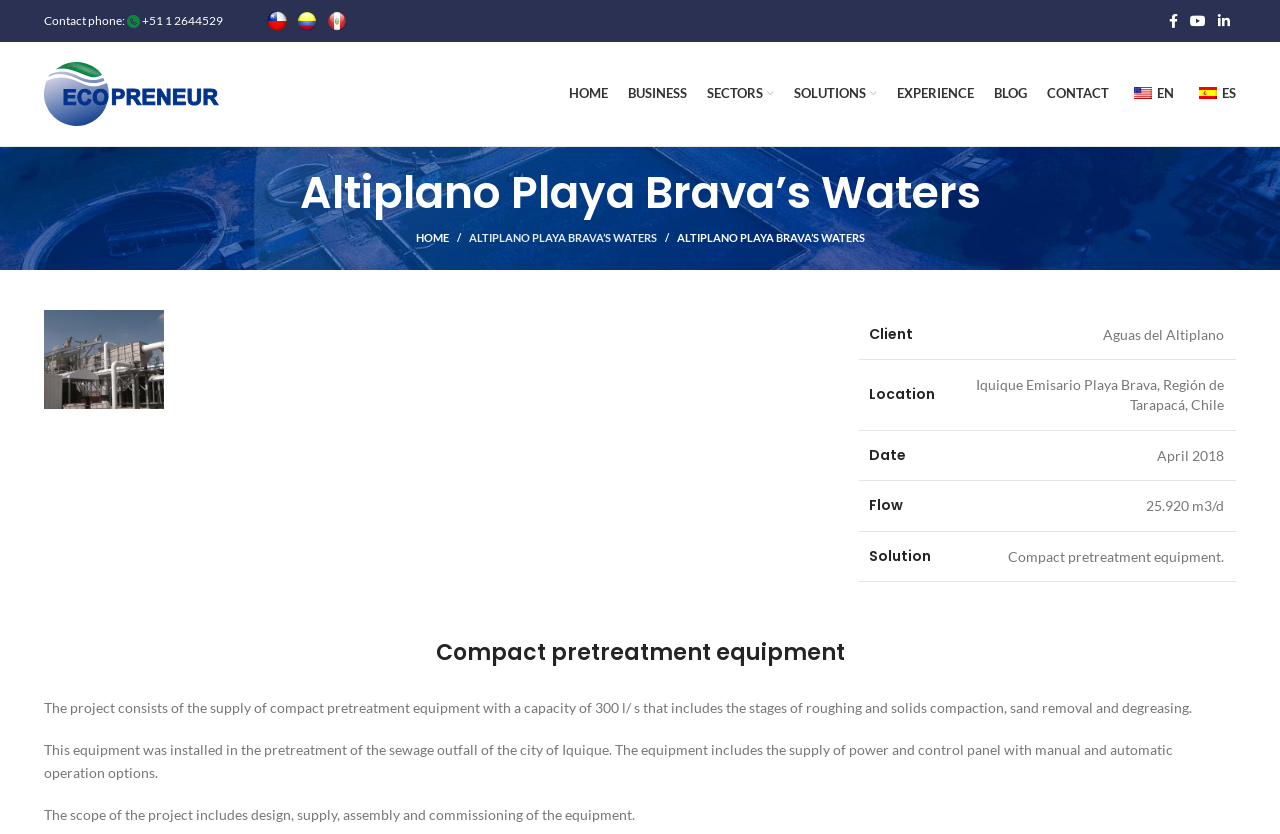What is the capacity of the compact pretreatment equipment?
Give a detailed explanation using the information visible in the image.

The capacity of the compact pretreatment equipment is mentioned in the text as 300 l/s, which is part of the project description.